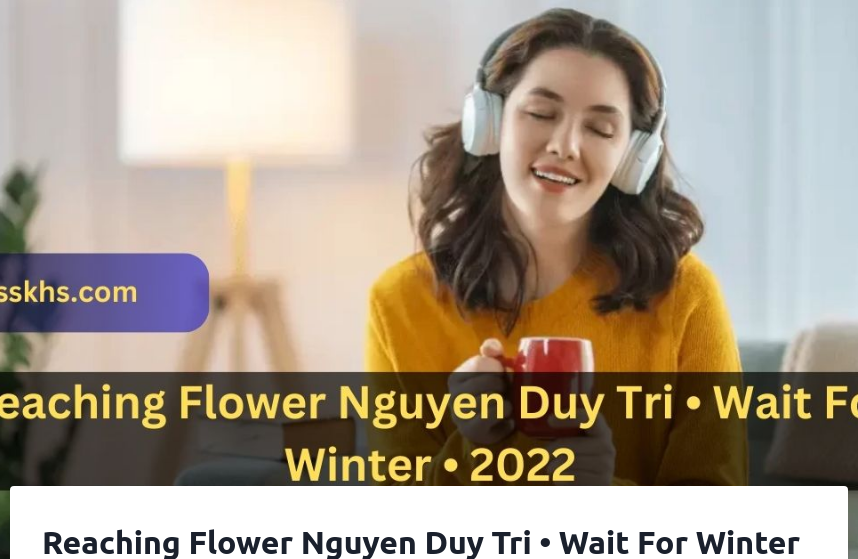What is the title of the musical piece displayed in the image?
Using the visual information, reply with a single word or short phrase.

Wait For Winter